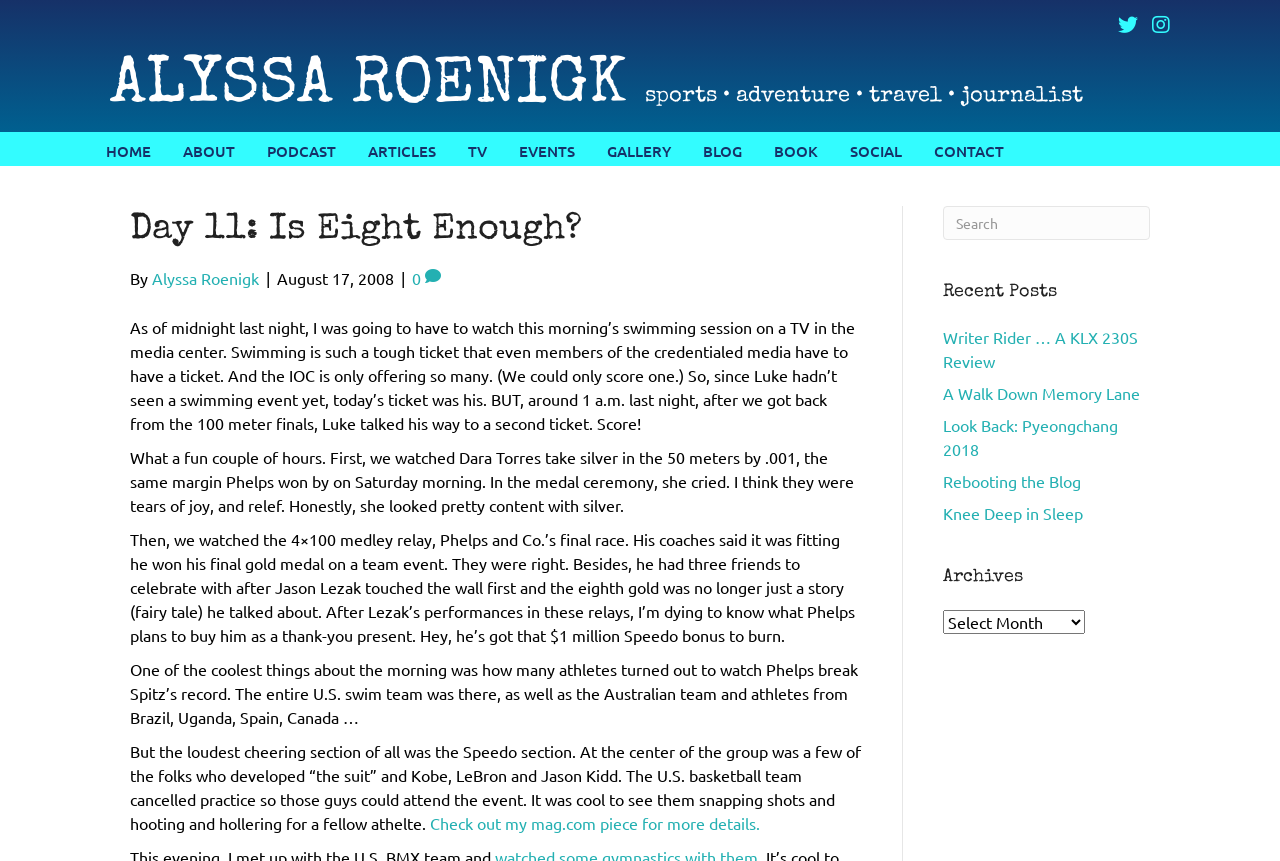Give a short answer using one word or phrase for the question:
What is the name of the relay race mentioned in the article?

4×100 medley relay